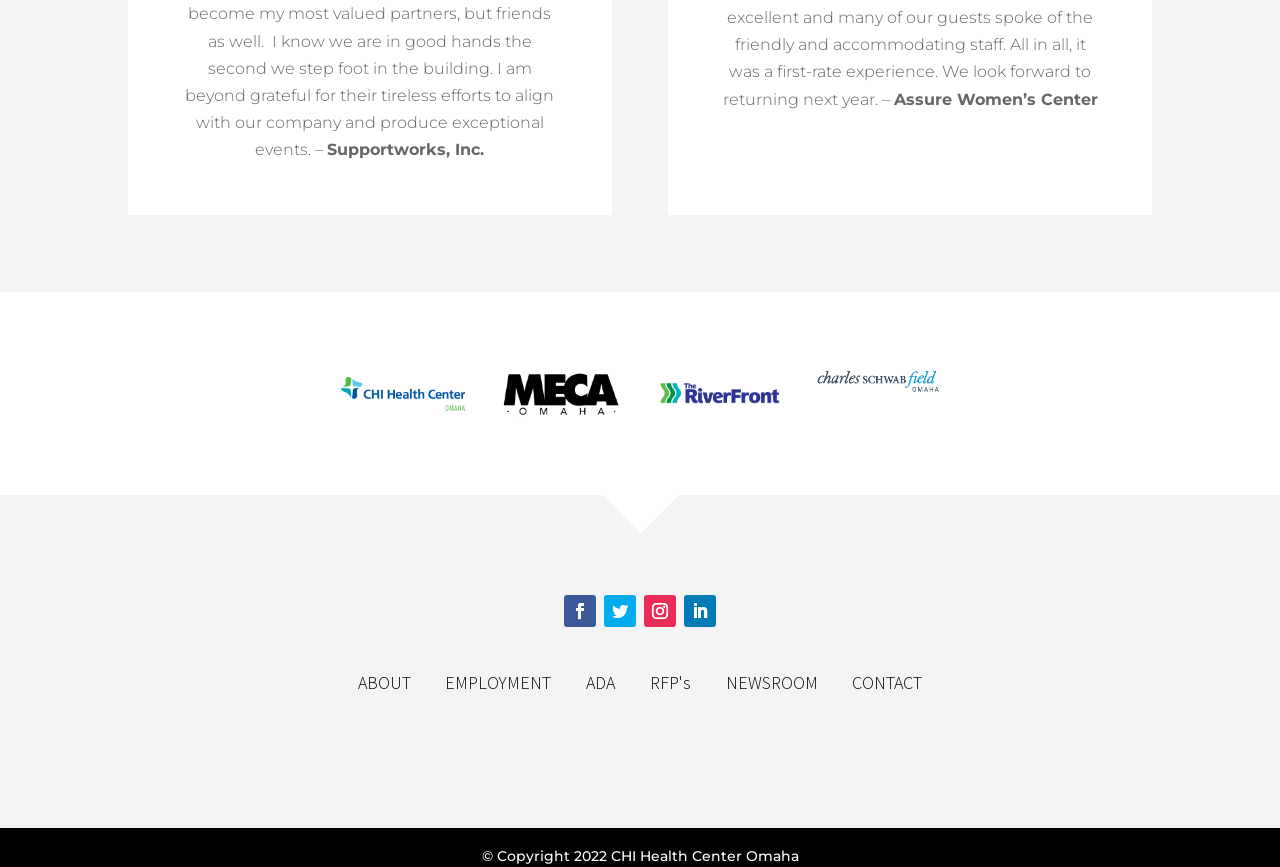What is the icon above the 'ABOUT' link?
Please give a detailed and elaborate explanation in response to the question.

There is no icon above the 'ABOUT' link. The 'ABOUT' link is a plain text link with a bounding box coordinate of [0.279, 0.774, 0.324, 0.8].